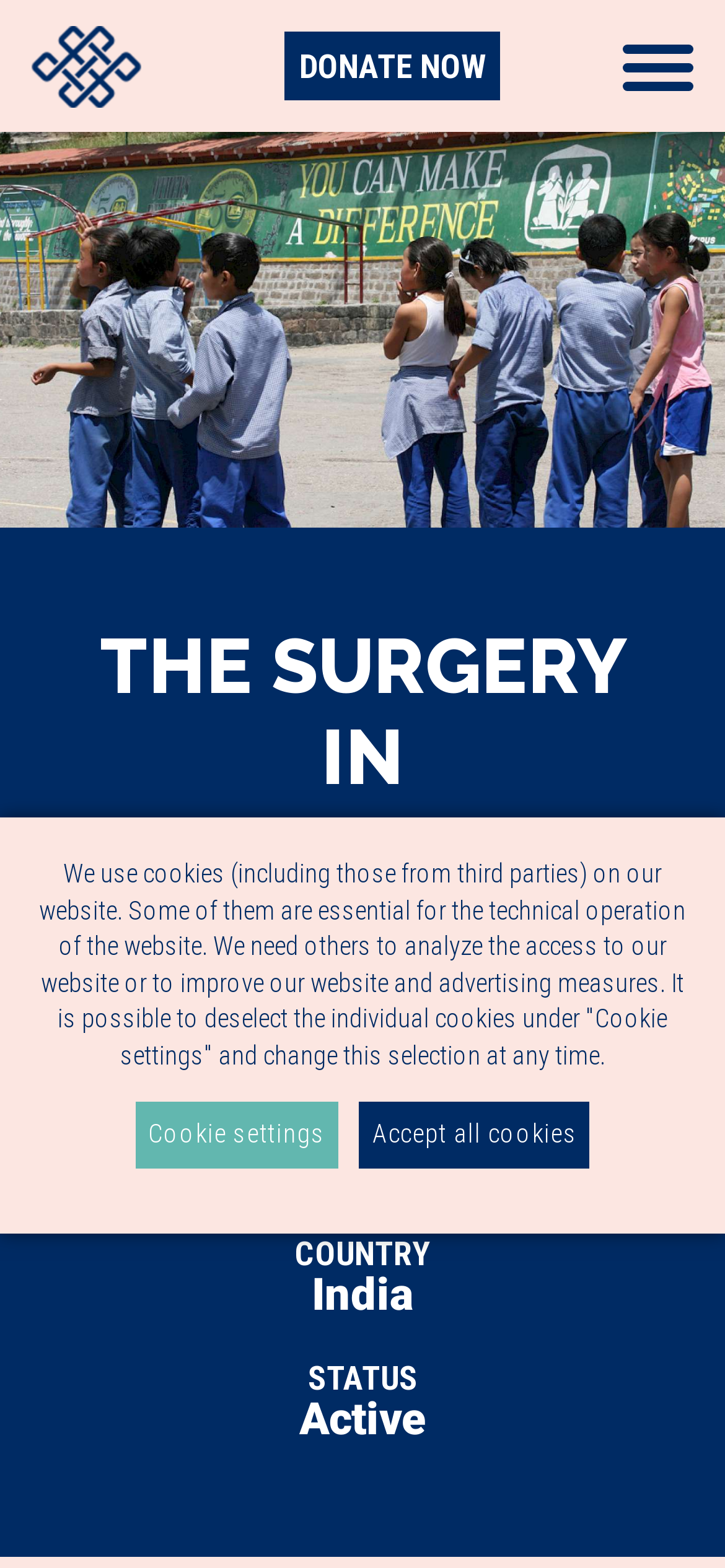Reply to the question with a single word or phrase:
What is the current status of the project?

Active